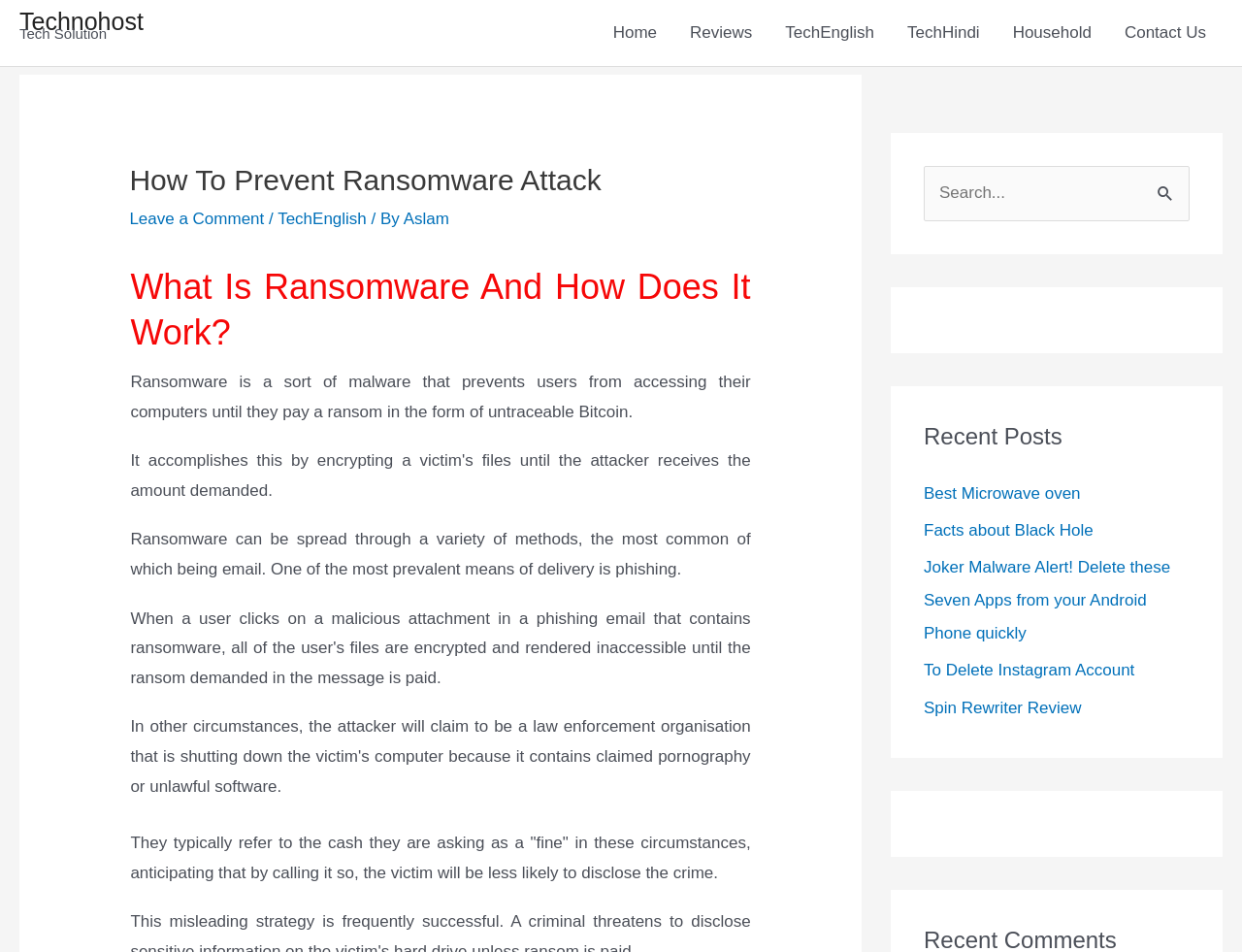Locate the bounding box coordinates of the UI element described by: "TechEnglish". The bounding box coordinates should consist of four float numbers between 0 and 1, i.e., [left, top, right, bottom].

[0.224, 0.22, 0.295, 0.239]